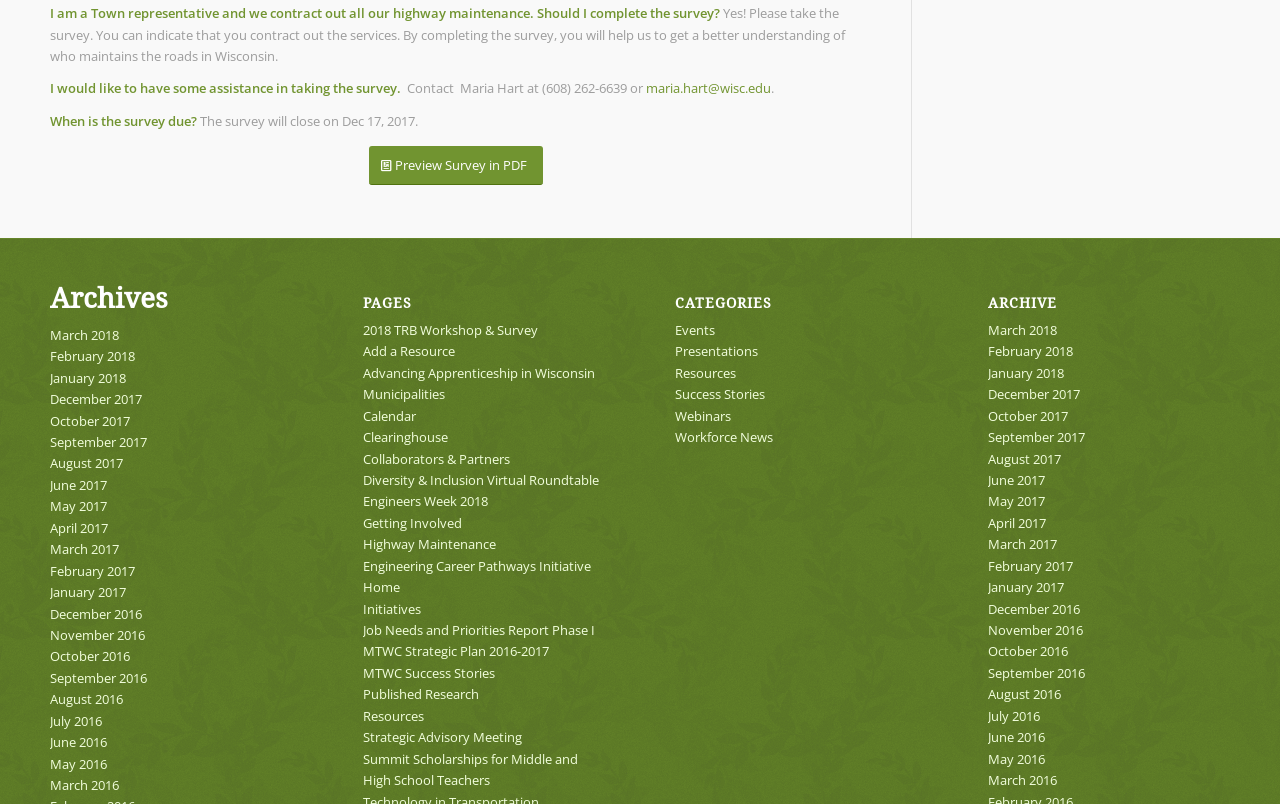Can you specify the bounding box coordinates for the region that should be clicked to fulfill this instruction: "Click the 'Preview Survey in PDF' link".

[0.288, 0.182, 0.424, 0.23]